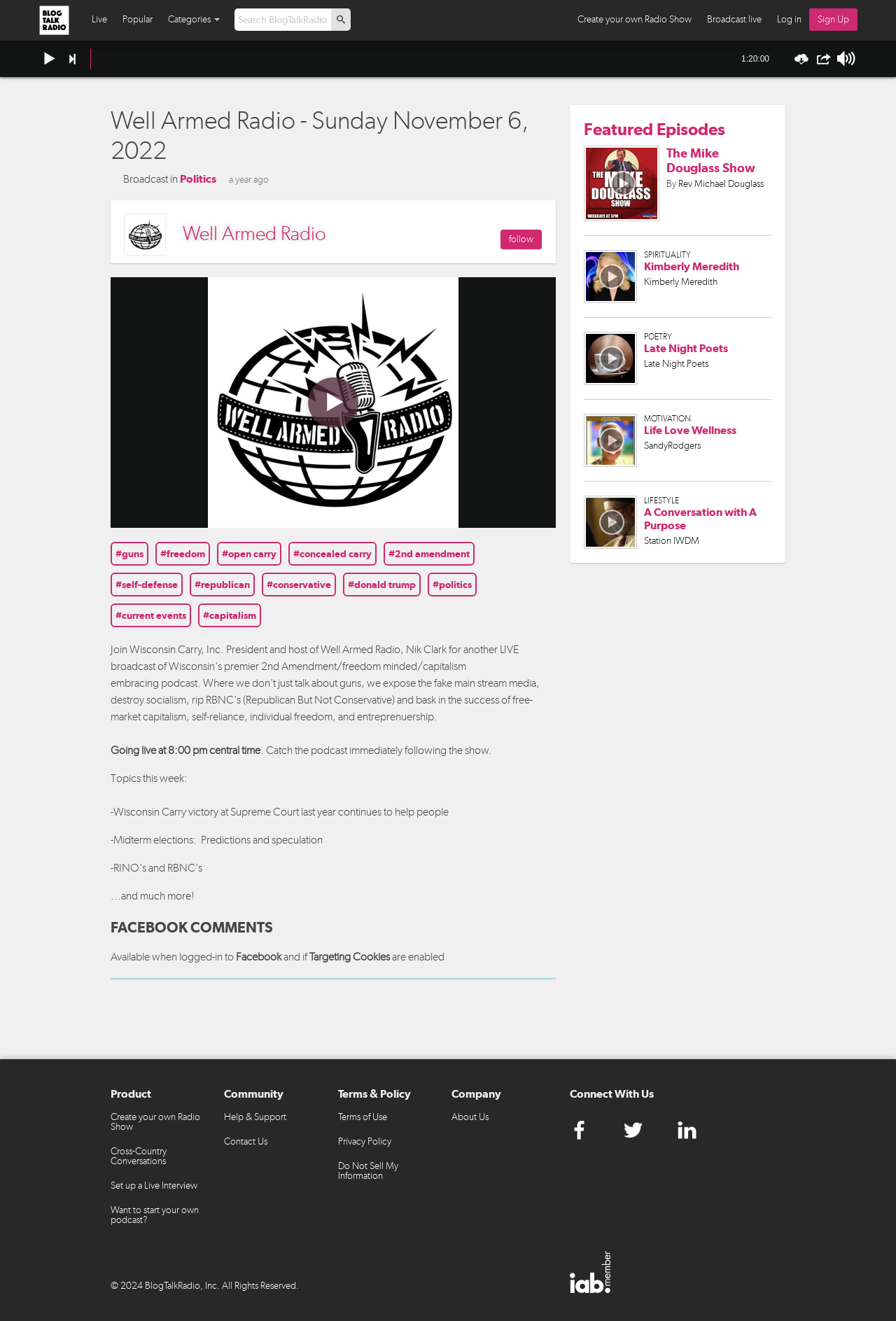Identify and generate the primary title of the webpage.

Well Armed Radio - Sunday November 6, 2022